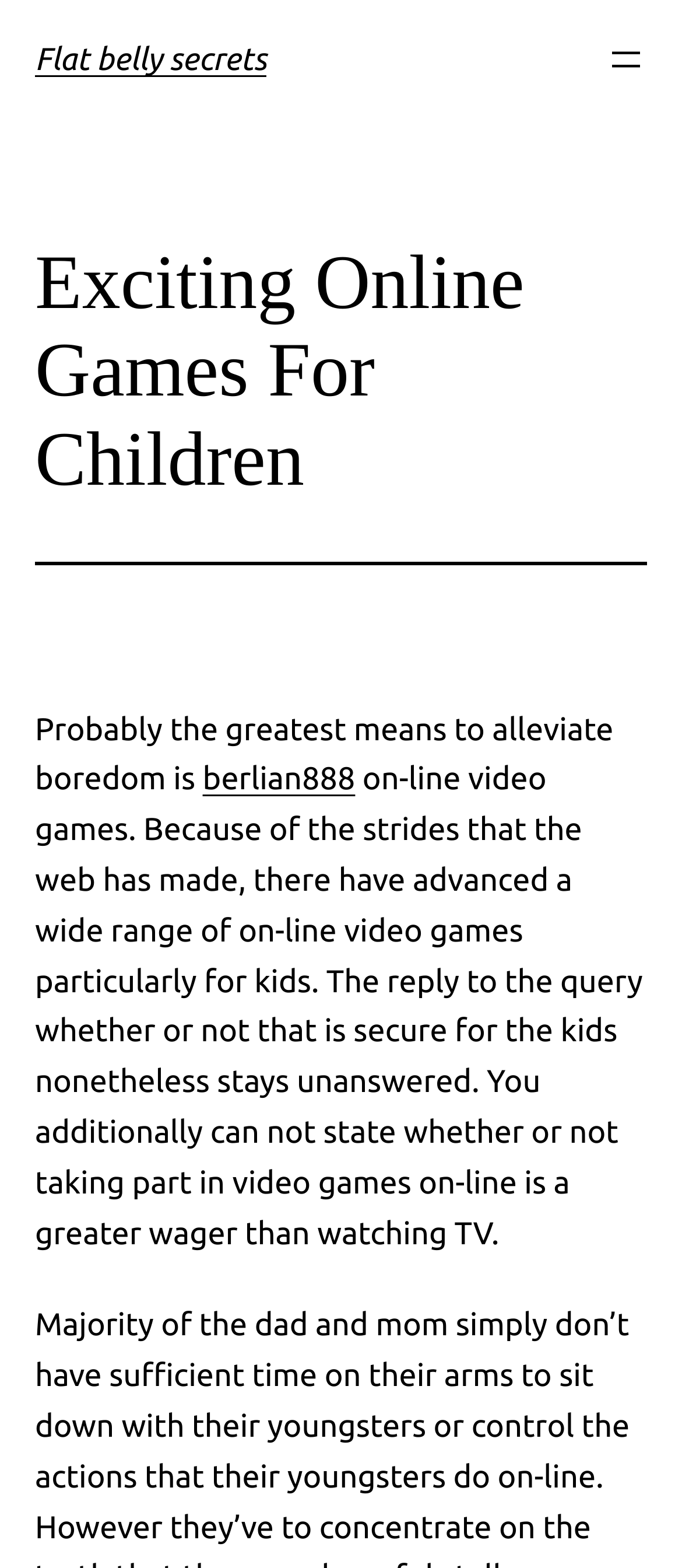Identify the bounding box coordinates for the UI element described as: "berlian888".

[0.297, 0.486, 0.521, 0.508]